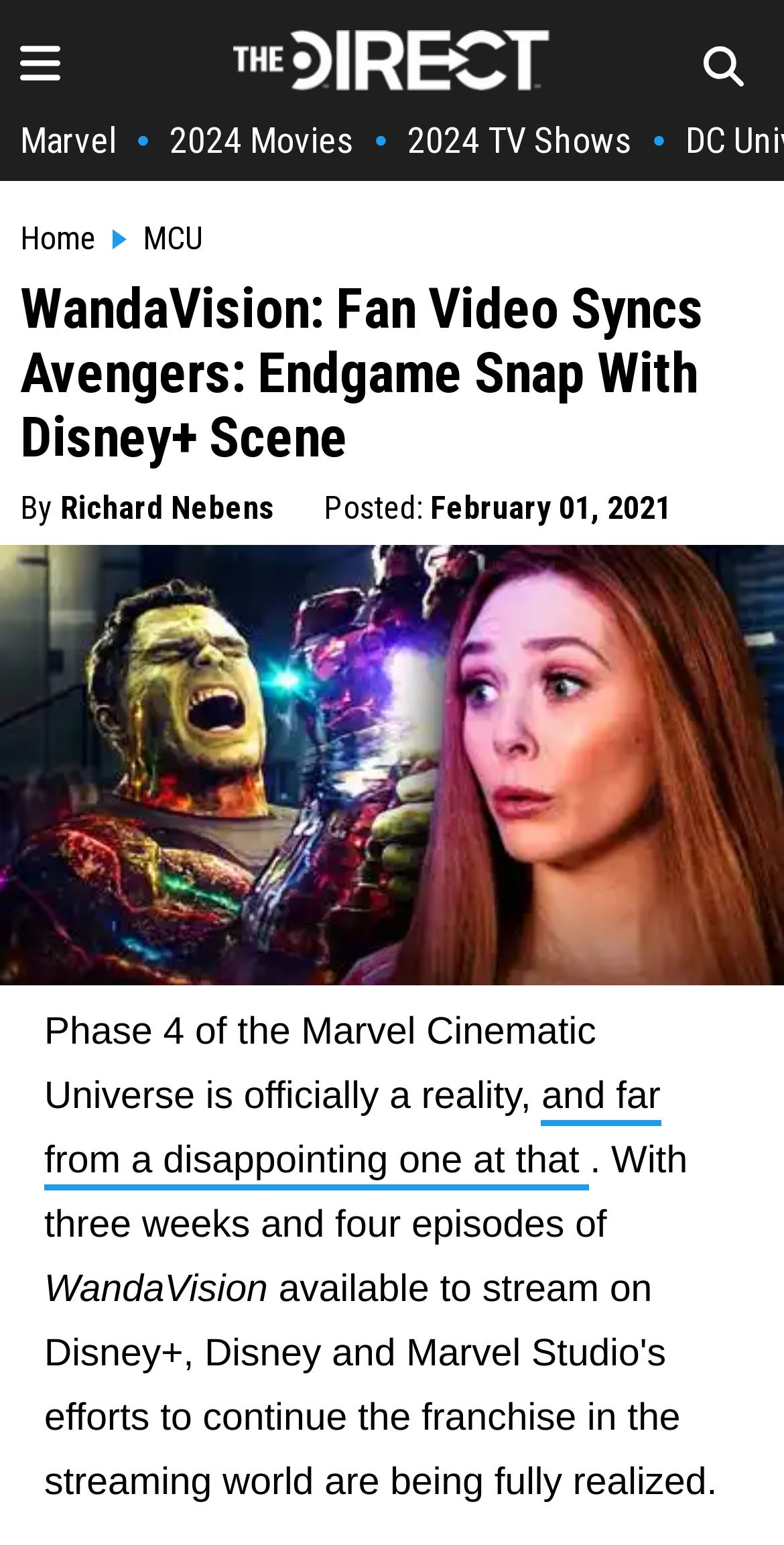Who wrote the article?
Examine the image and give a concise answer in one word or a short phrase.

Richard Nebens